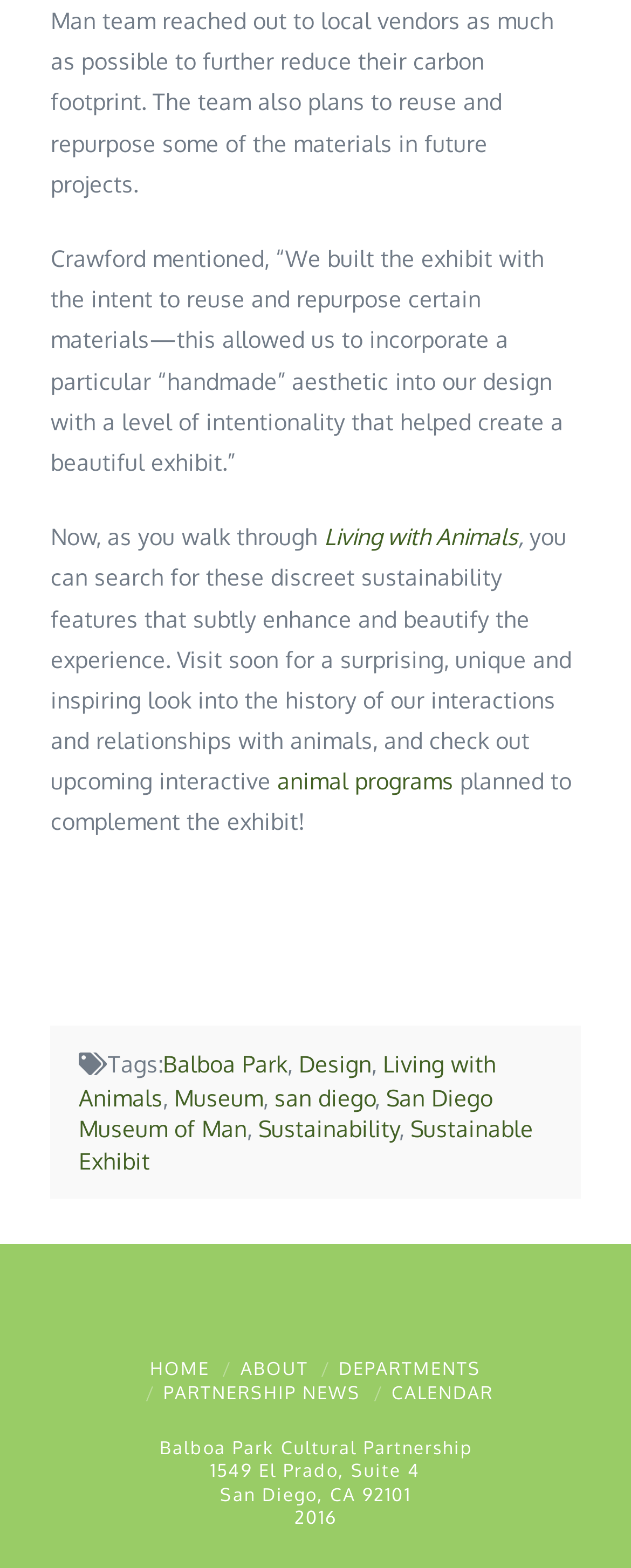Please answer the following question using a single word or phrase: 
What is the name of the exhibit mentioned?

Living with Animals